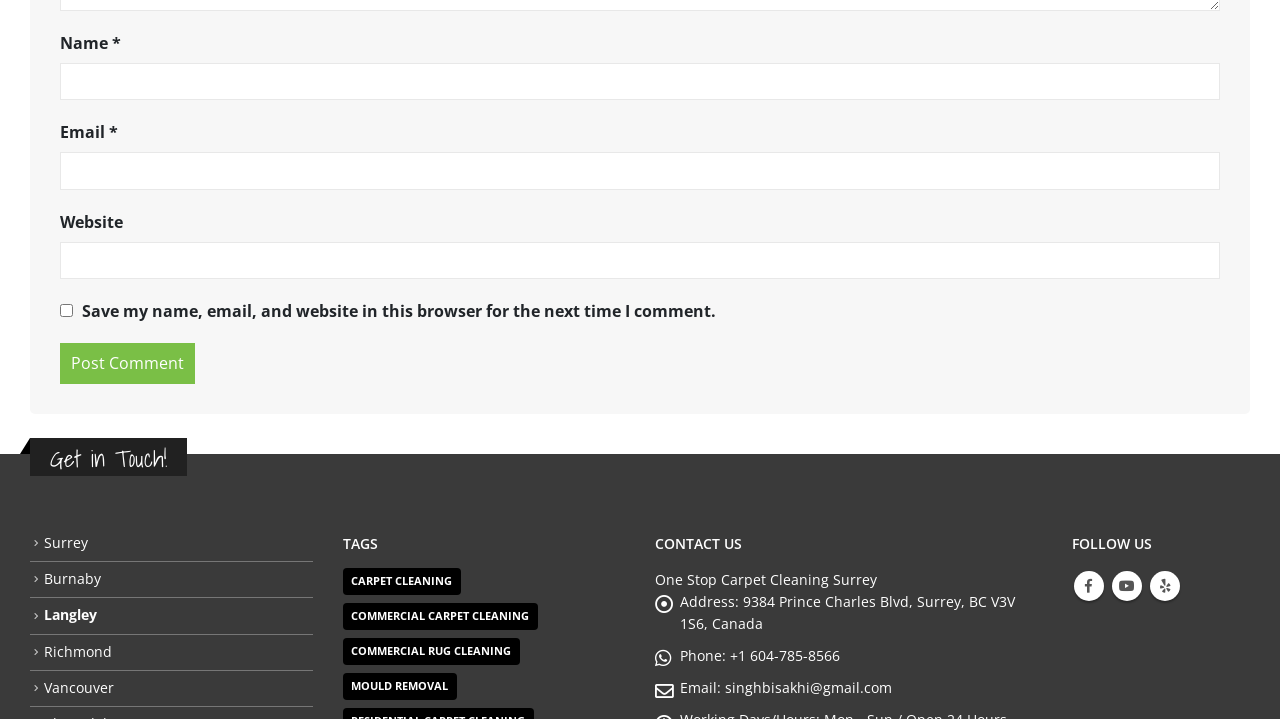Respond with a single word or phrase to the following question: What are the social media platforms?

Facebook, Youtube, Yelp